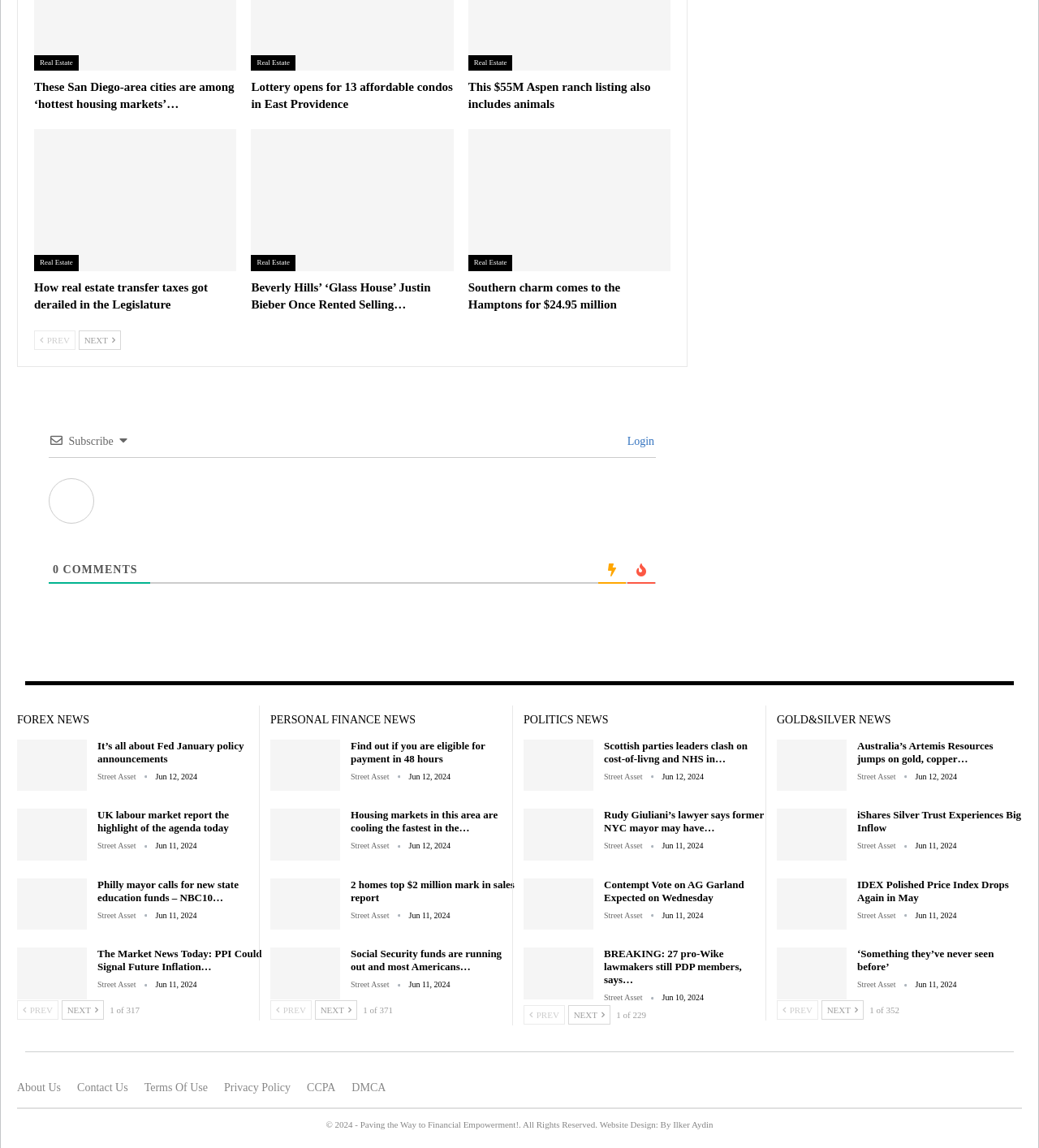Please identify the bounding box coordinates of the area I need to click to accomplish the following instruction: "Click on 'Real Estate'".

[0.033, 0.048, 0.076, 0.061]